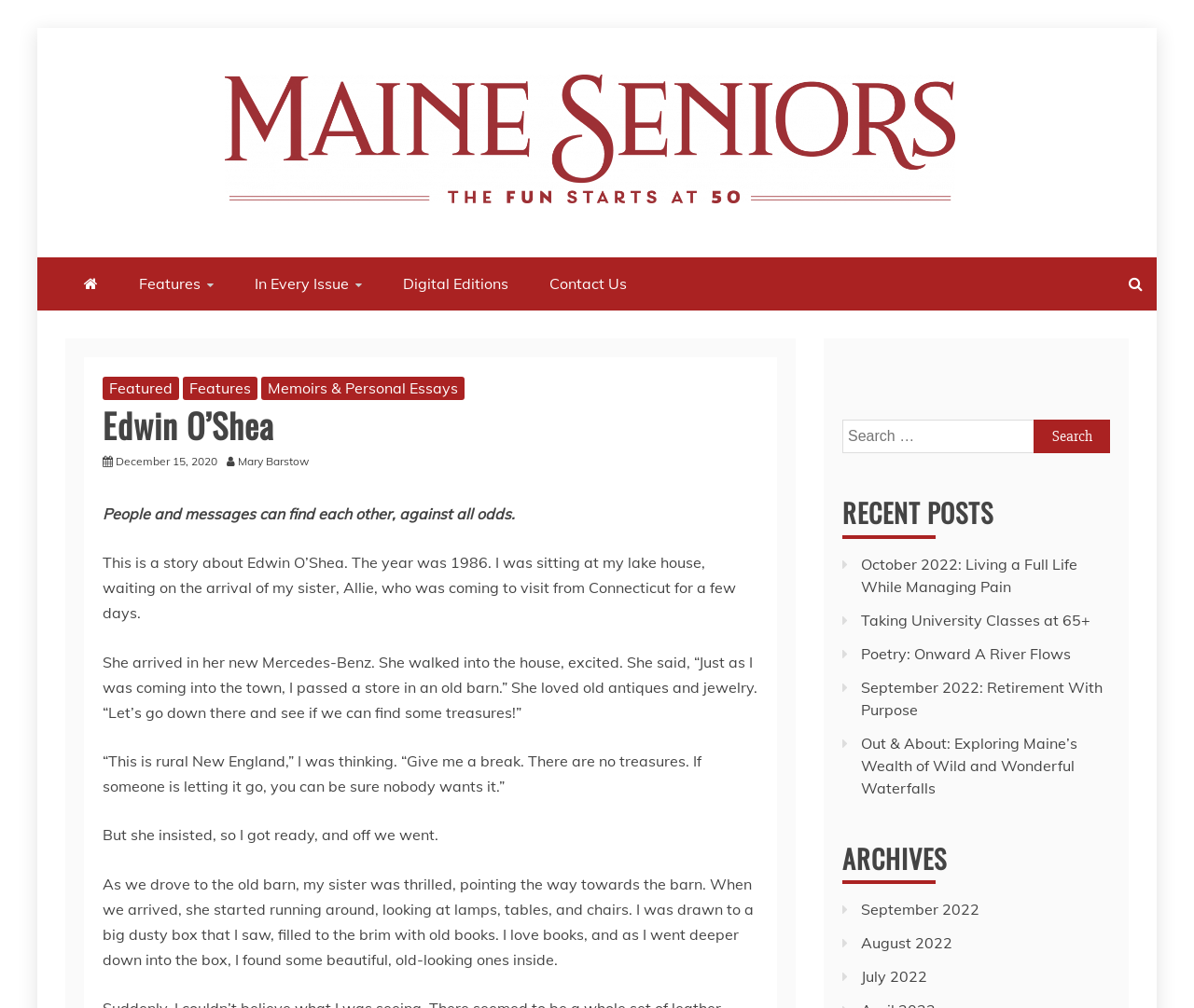What is the purpose of the search box? Based on the image, give a response in one word or a short phrase.

Search for posts